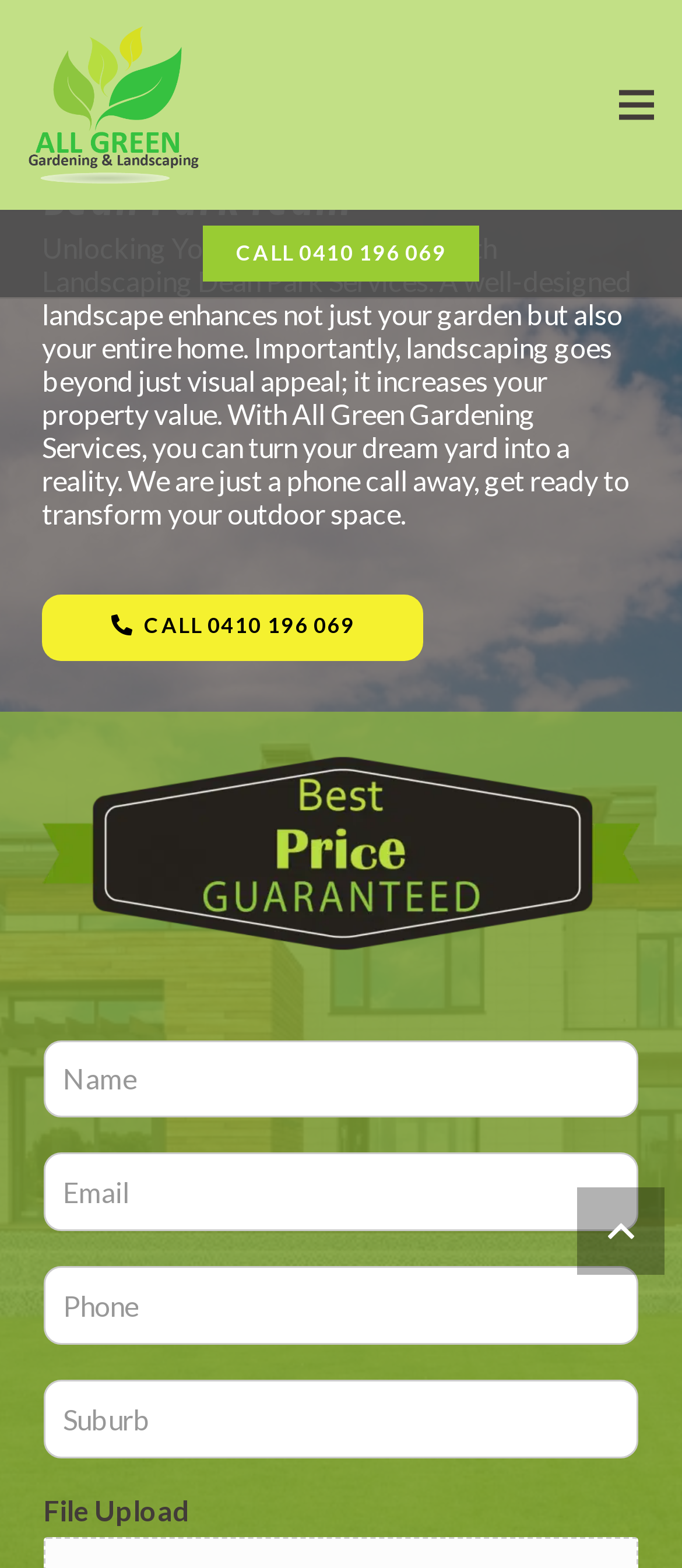Is the company rated?
Based on the image, give a concise answer in the form of a single word or short phrase.

5-star rated